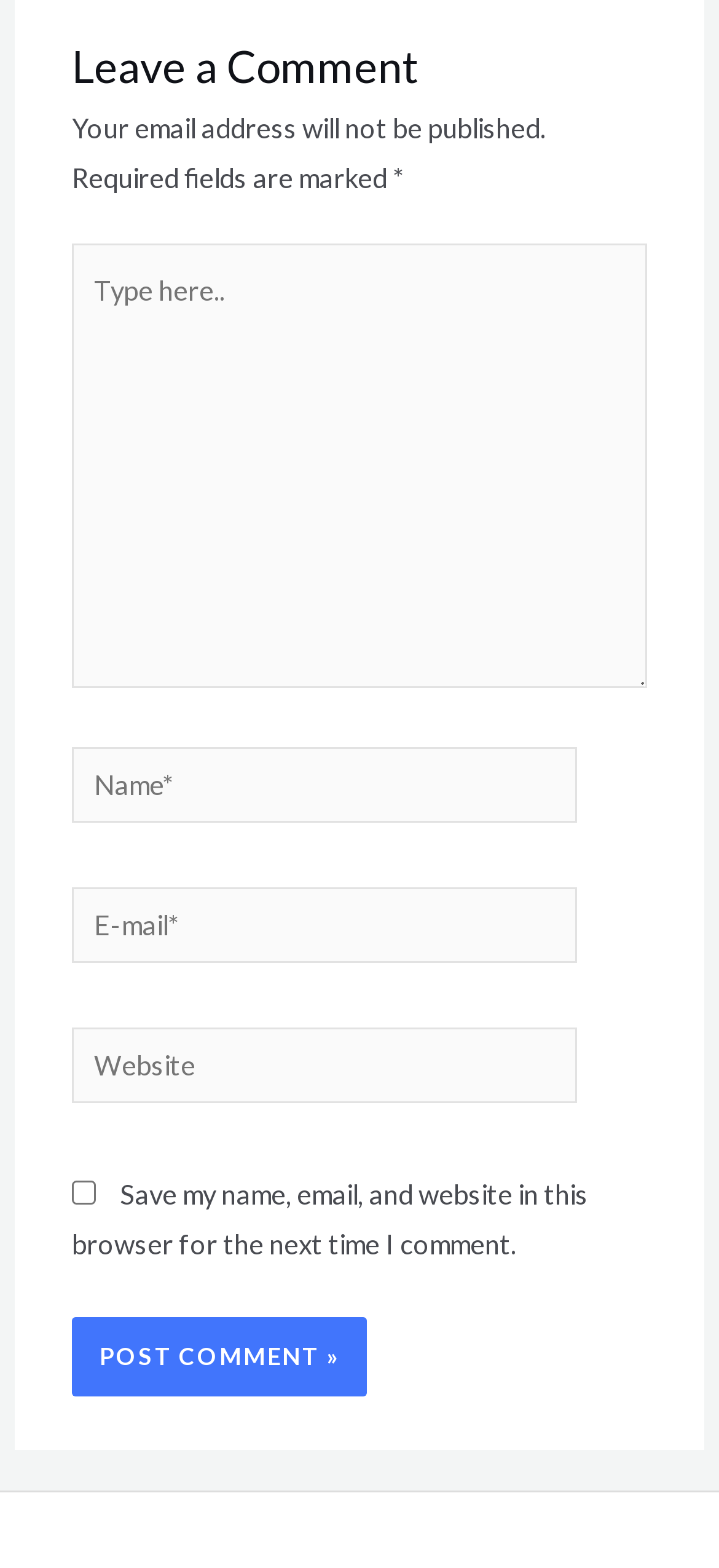Carefully examine the image and provide an in-depth answer to the question: What is the purpose of the checkbox?

The checkbox is labeled 'Save my name, email, and website in this browser for the next time I comment.' This suggests that its purpose is to save the user's comment information for future use.